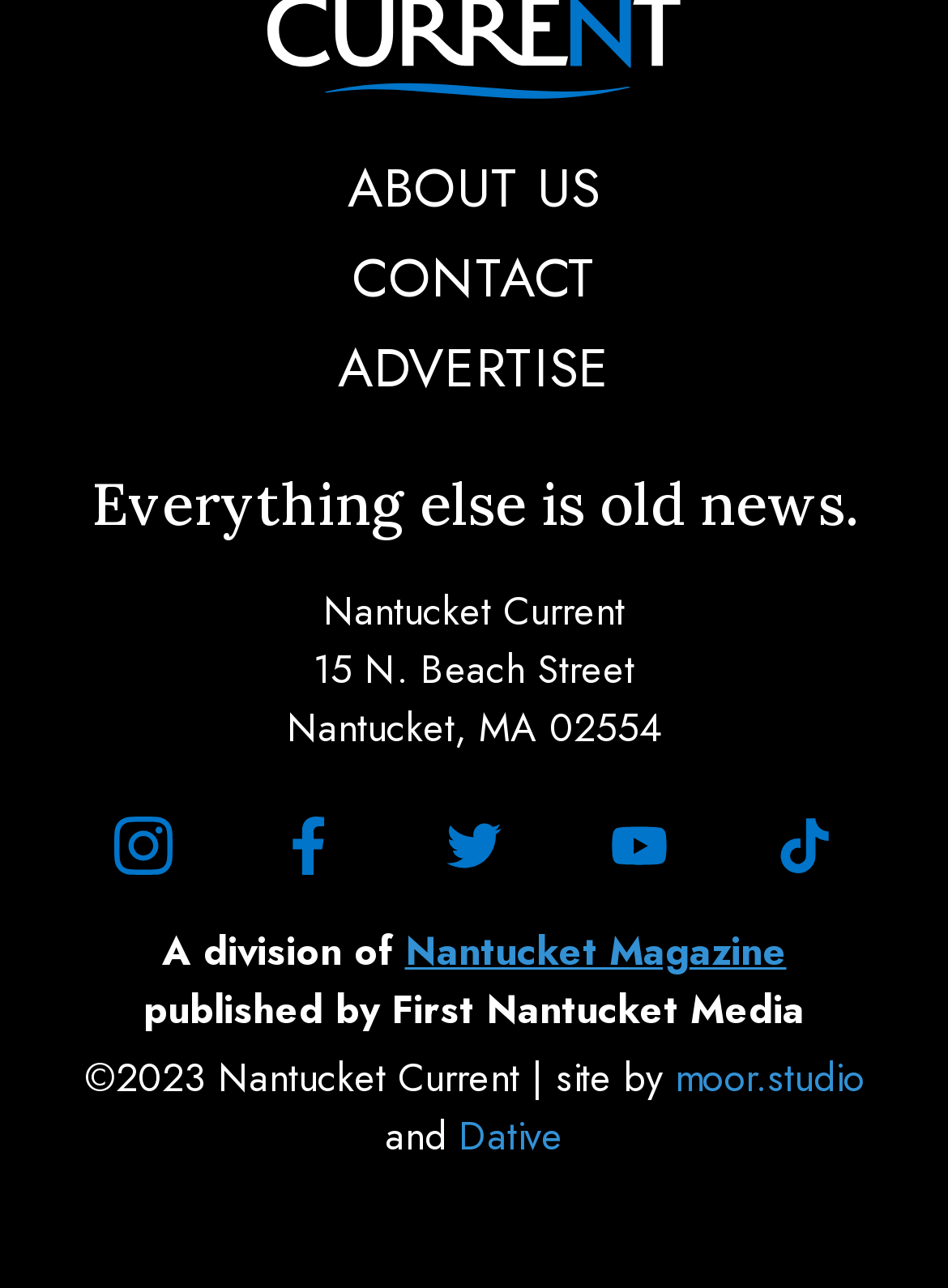From the webpage screenshot, predict the bounding box of the UI element that matches this description: "About Us".

[0.367, 0.115, 0.633, 0.176]